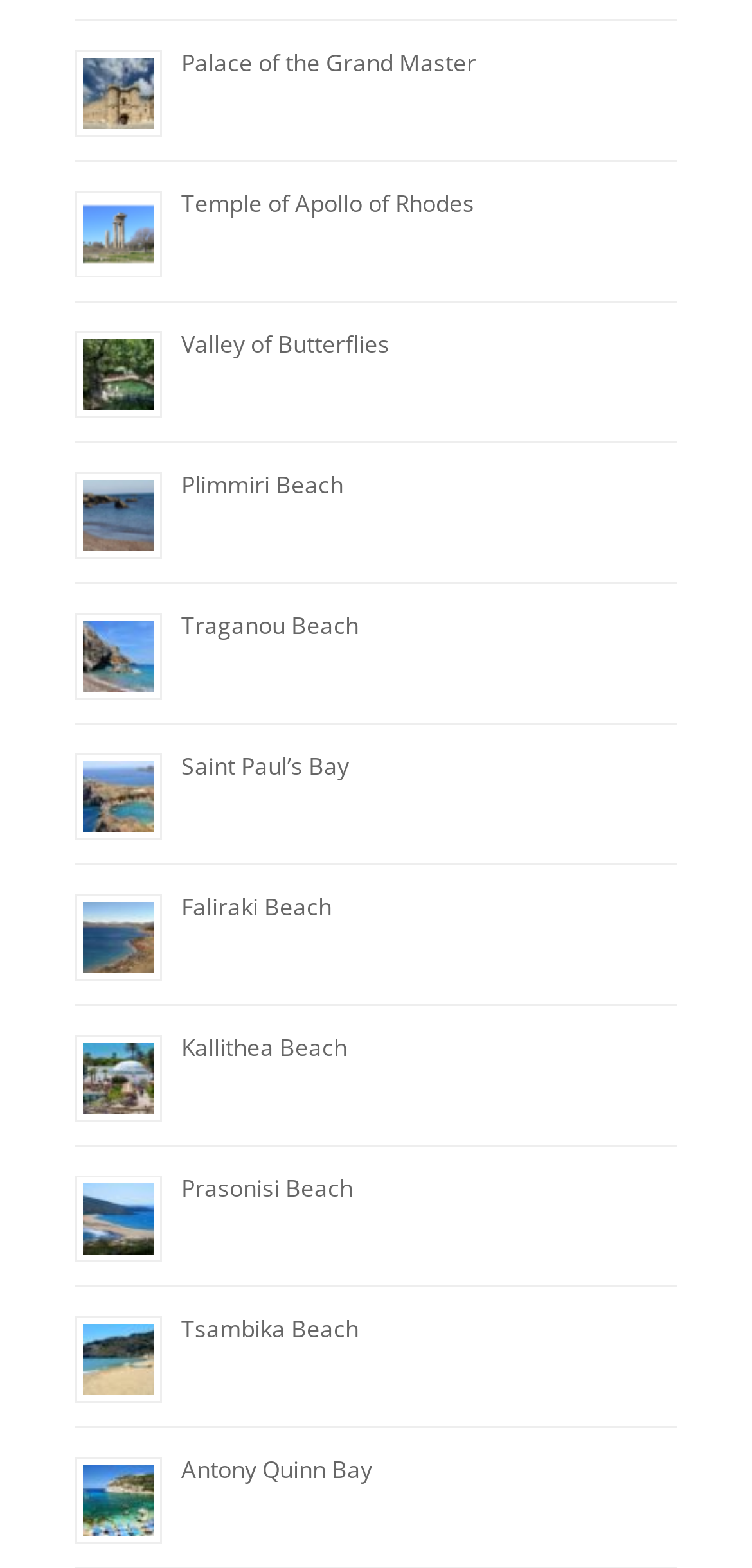How many images are on the page?
Please answer the question with a single word or phrase, referencing the image.

12